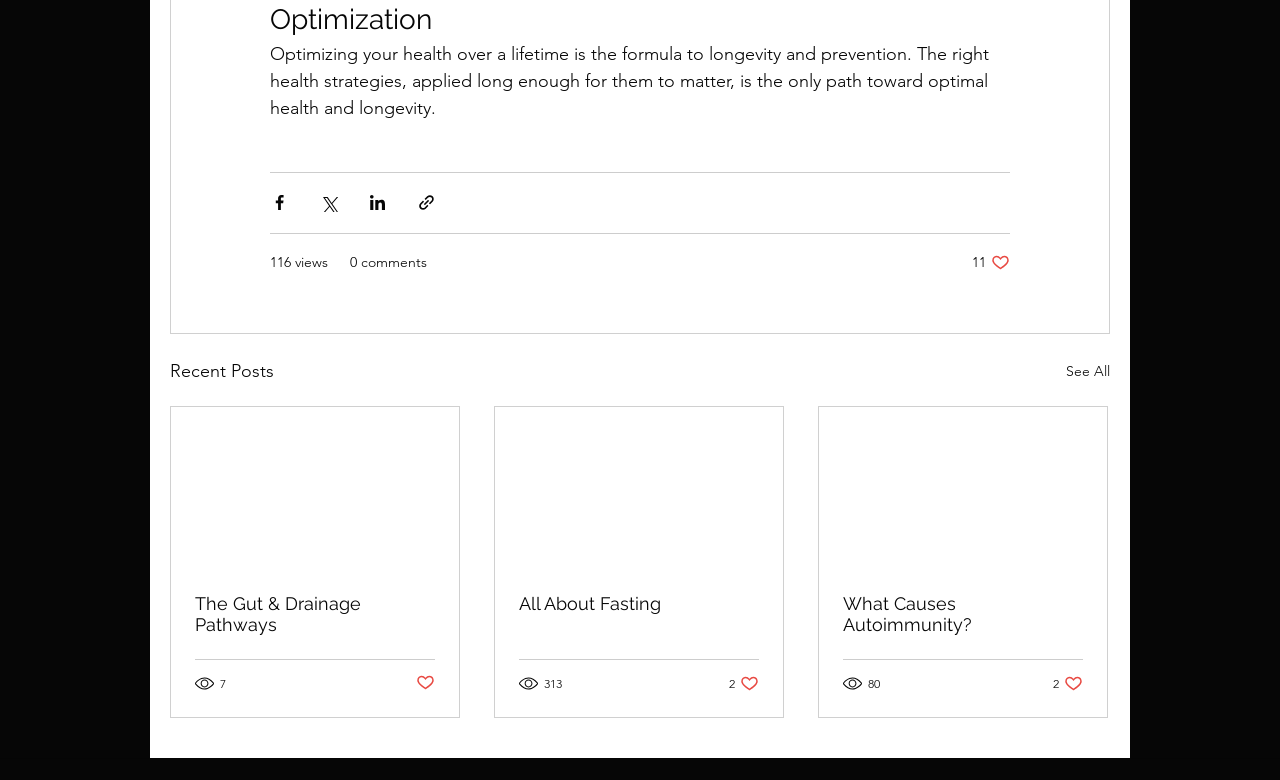Predict the bounding box for the UI component with the following description: "What Causes Autoimmunity?".

[0.659, 0.76, 0.846, 0.814]